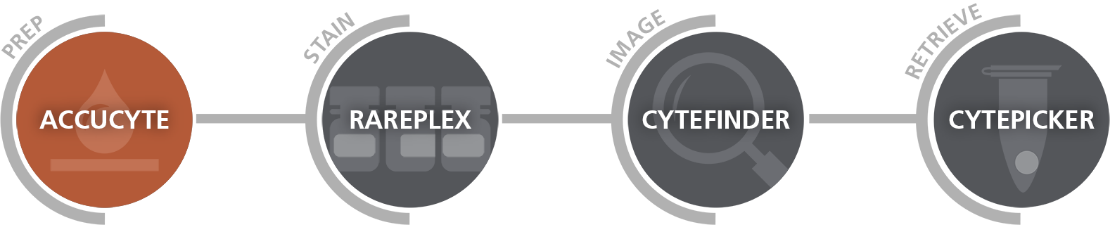What is the purpose of the graphic?
Answer the question with a single word or phrase, referring to the image.

To convey a systematic approach